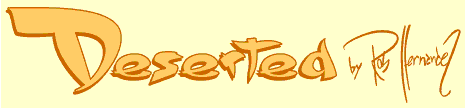What is the background color of the image?
Please answer the question as detailed as possible.

The caption states that the background is a soft, light yellow, which enhances the cheerful and inviting aesthetic of the title.